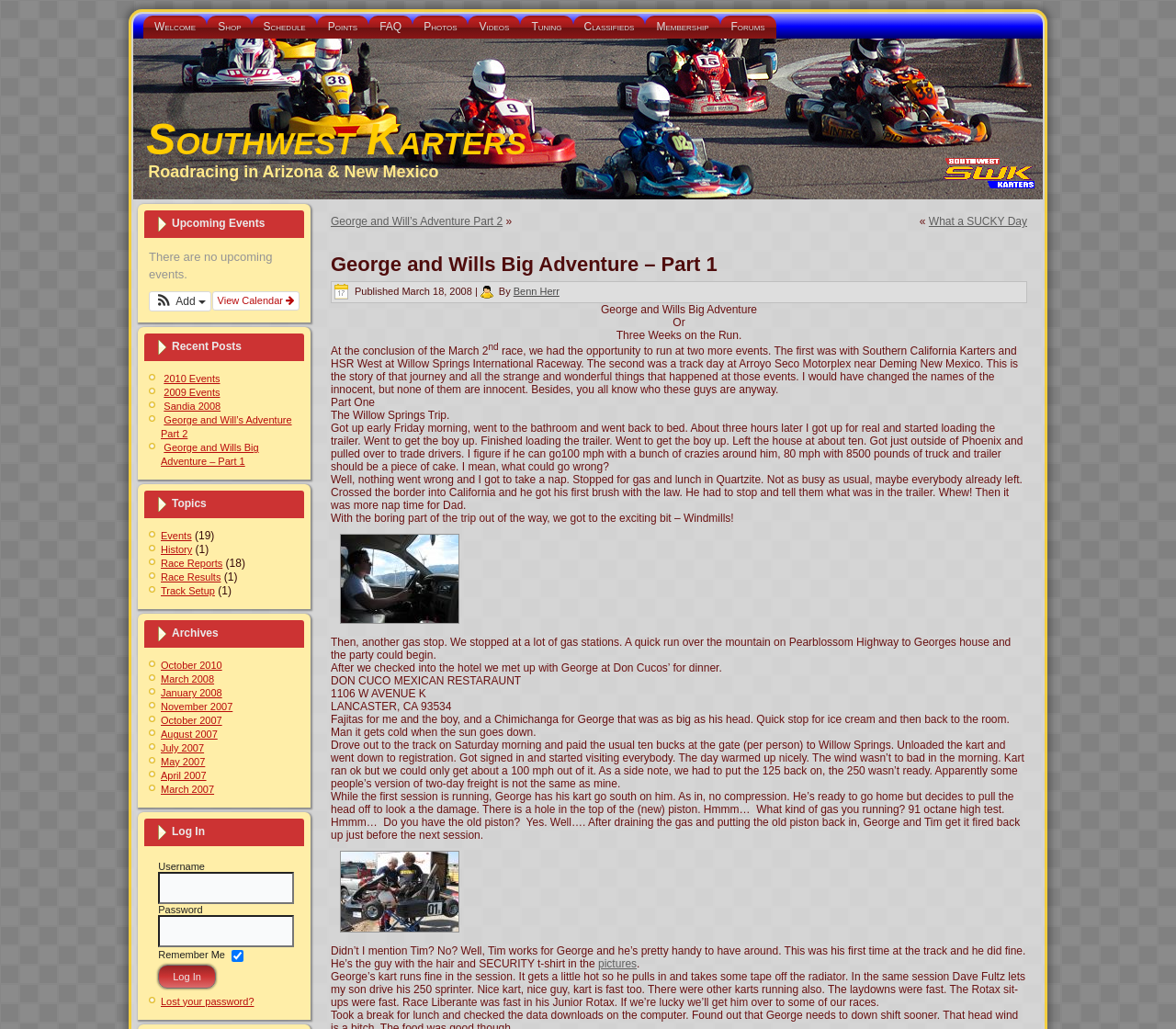Locate and extract the text of the main heading on the webpage.

George and Wills Big Adventure – Part 1